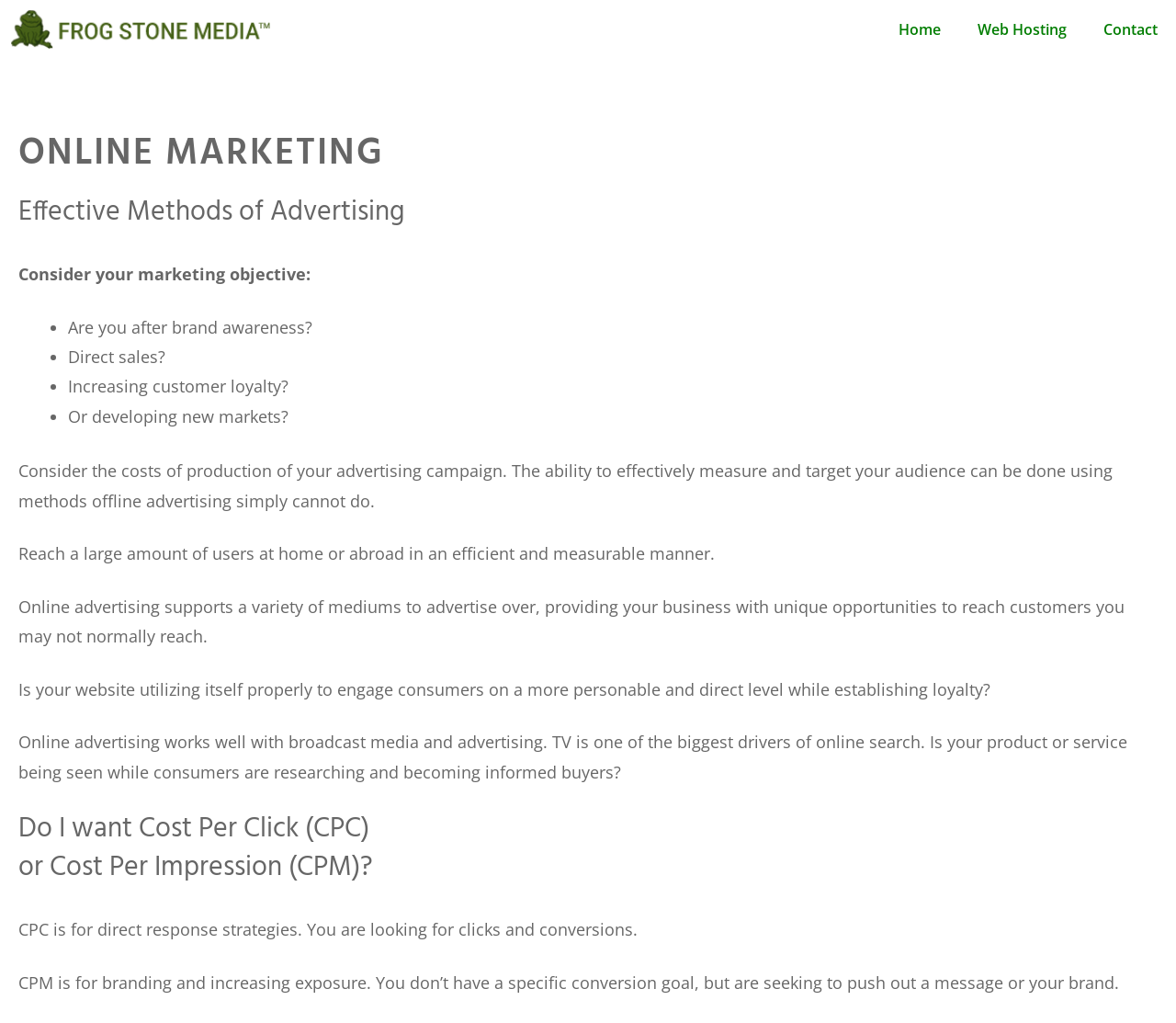Predict the bounding box of the UI element that fits this description: "1042".

None